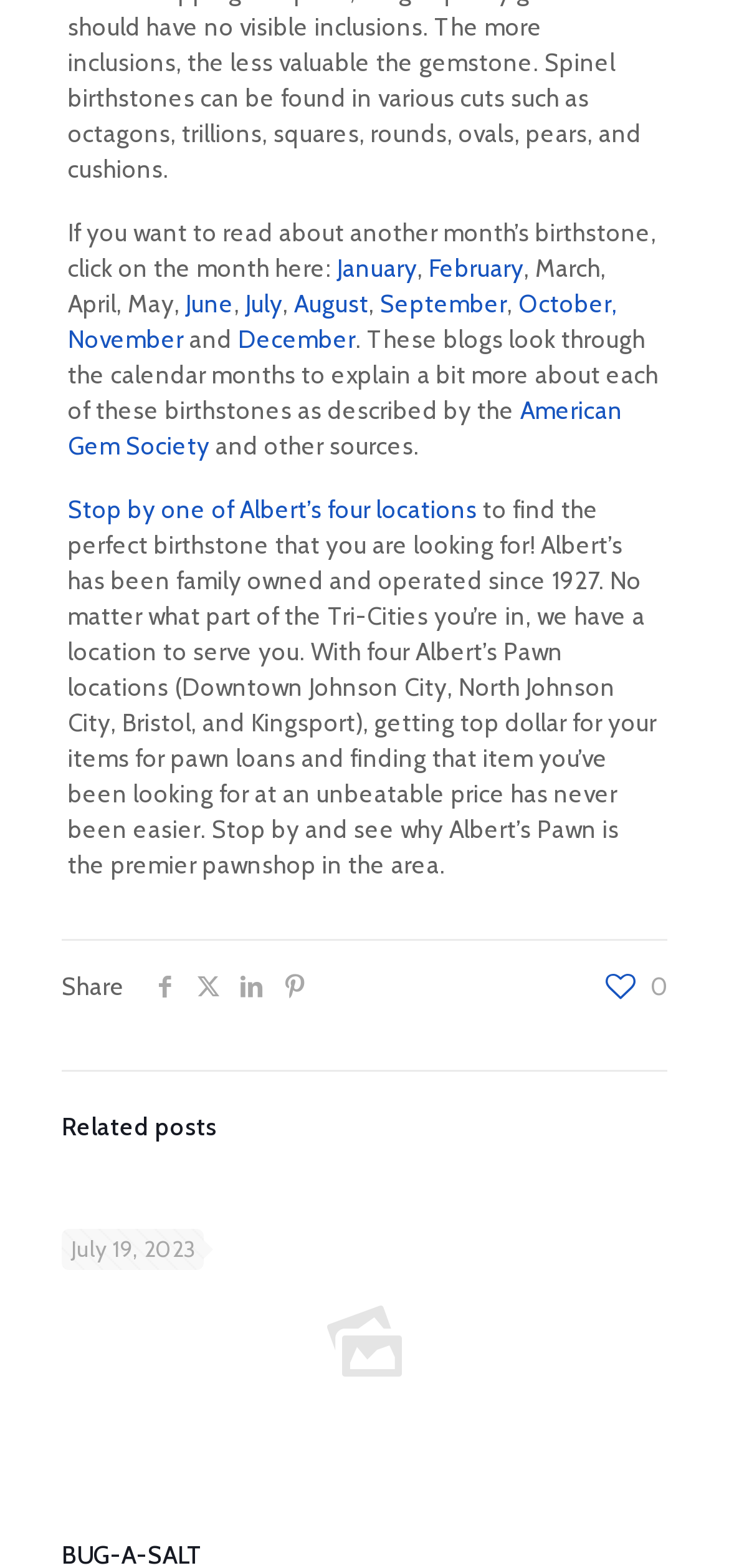Please specify the bounding box coordinates of the region to click in order to perform the following instruction: "Click on http://tools.google.com/dlpage/gaoptout".

None